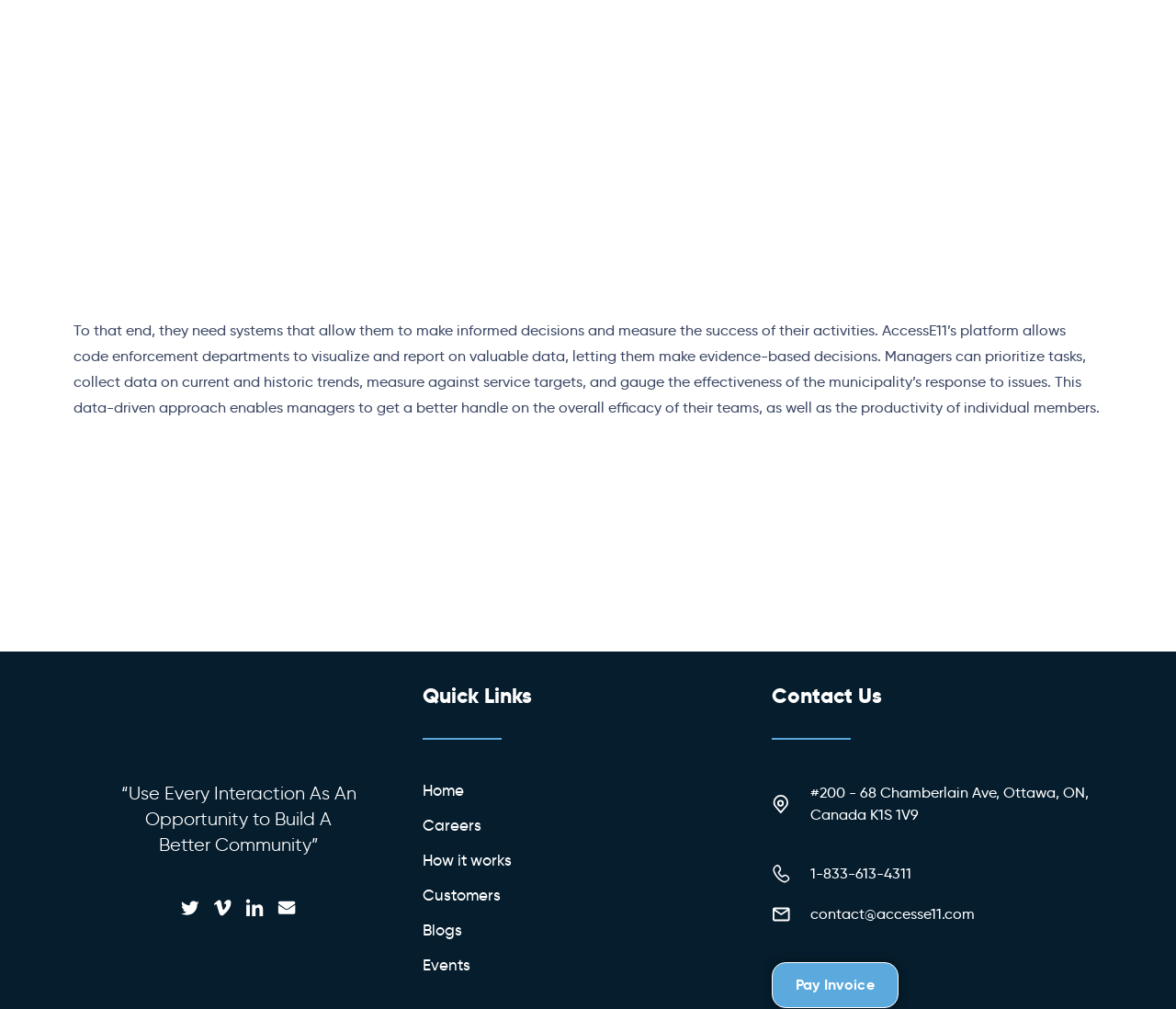Can you find the bounding box coordinates for the element to click on to achieve the instruction: "Click on the 'Home' link"?

[0.359, 0.775, 0.641, 0.793]